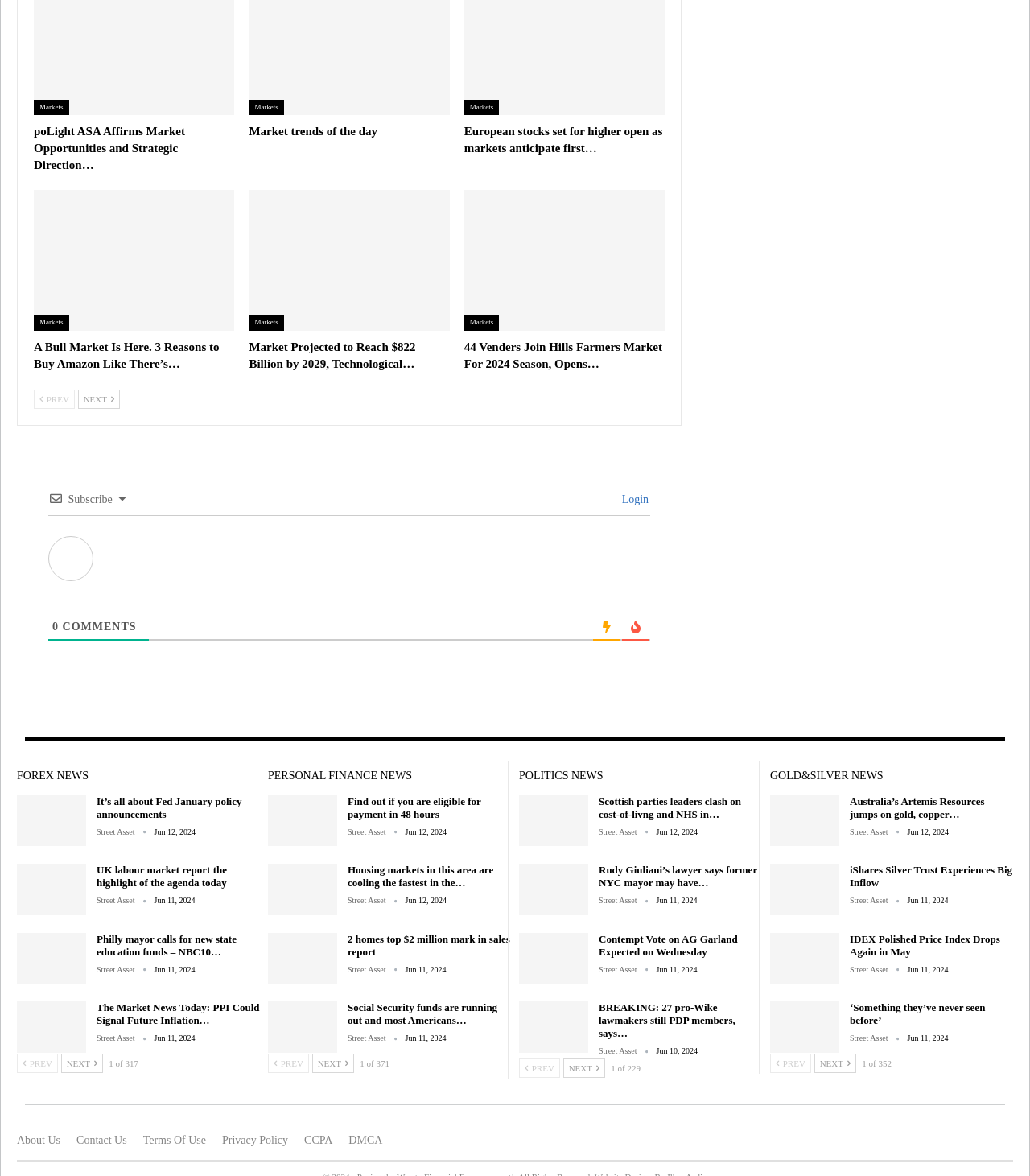Identify the bounding box for the given UI element using the description provided. Coordinates should be in the format (top-left x, top-left y, bottom-right x, bottom-right y) and must be between 0 and 1. Here is the description: Street Asset

[0.825, 0.821, 0.881, 0.828]